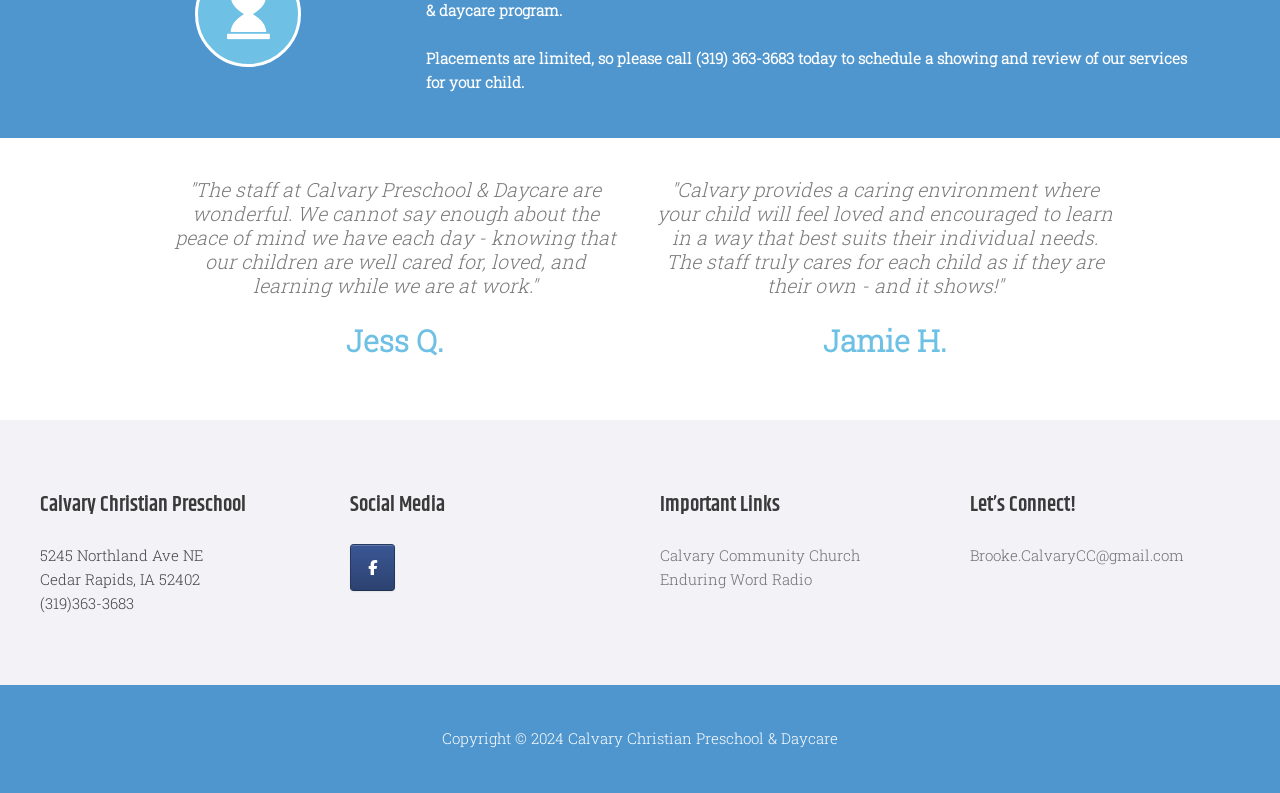From the screenshot, find the bounding box of the UI element matching this description: "Enduring Word Radio". Supply the bounding box coordinates in the form [left, top, right, bottom], each a float between 0 and 1.

[0.516, 0.717, 0.634, 0.743]